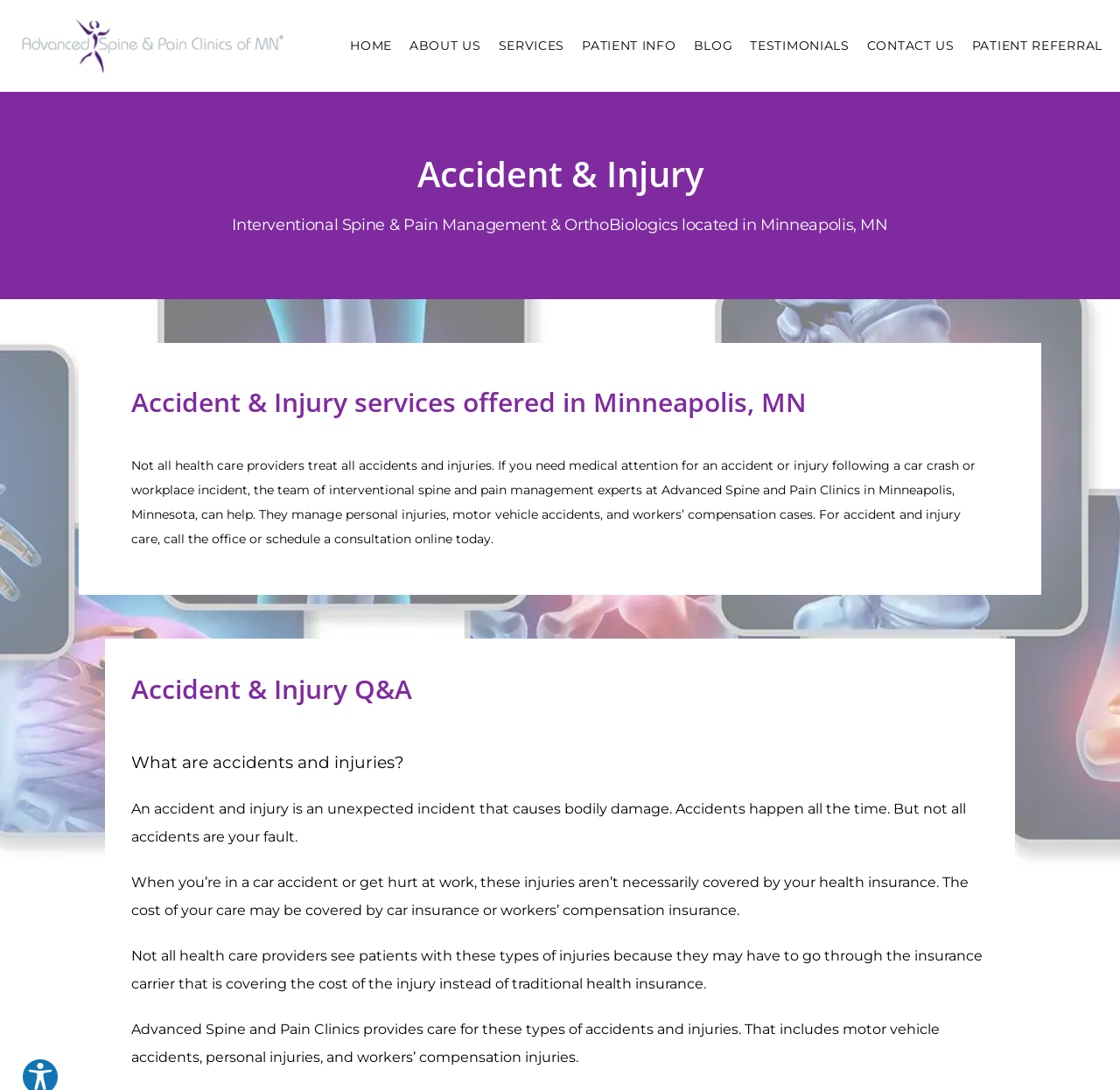What types of insurance may cover the cost of care at Advanced Spine and Pain Clinics?
Refer to the screenshot and respond with a concise word or phrase.

Car insurance or workers’ compensation insurance